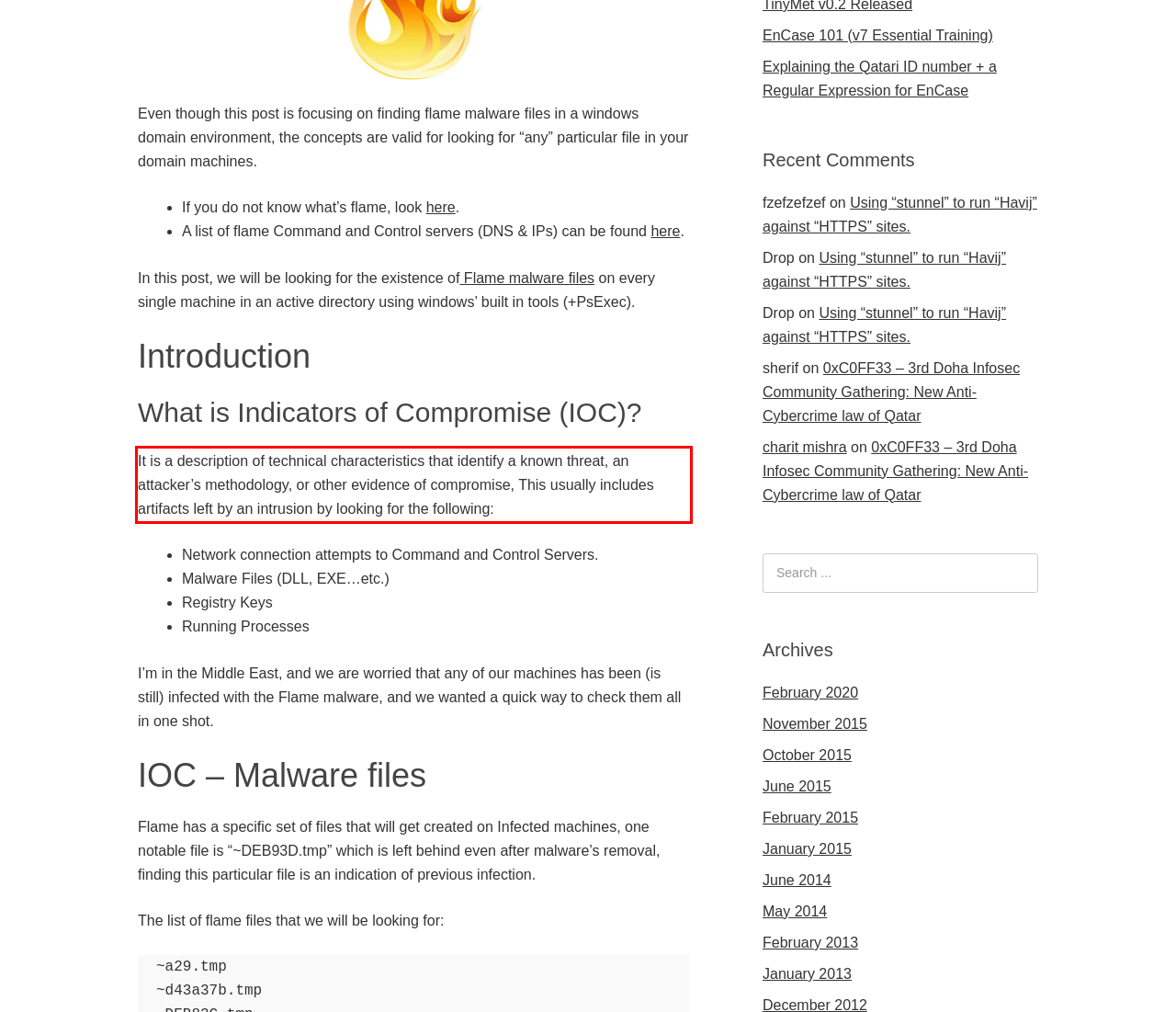Your task is to recognize and extract the text content from the UI element enclosed in the red bounding box on the webpage screenshot.

It is a description of technical characteristics that identify a known threat, an attacker’s methodology, or other evidence of compromise, This usually includes artifacts left by an intrusion by looking for the following: